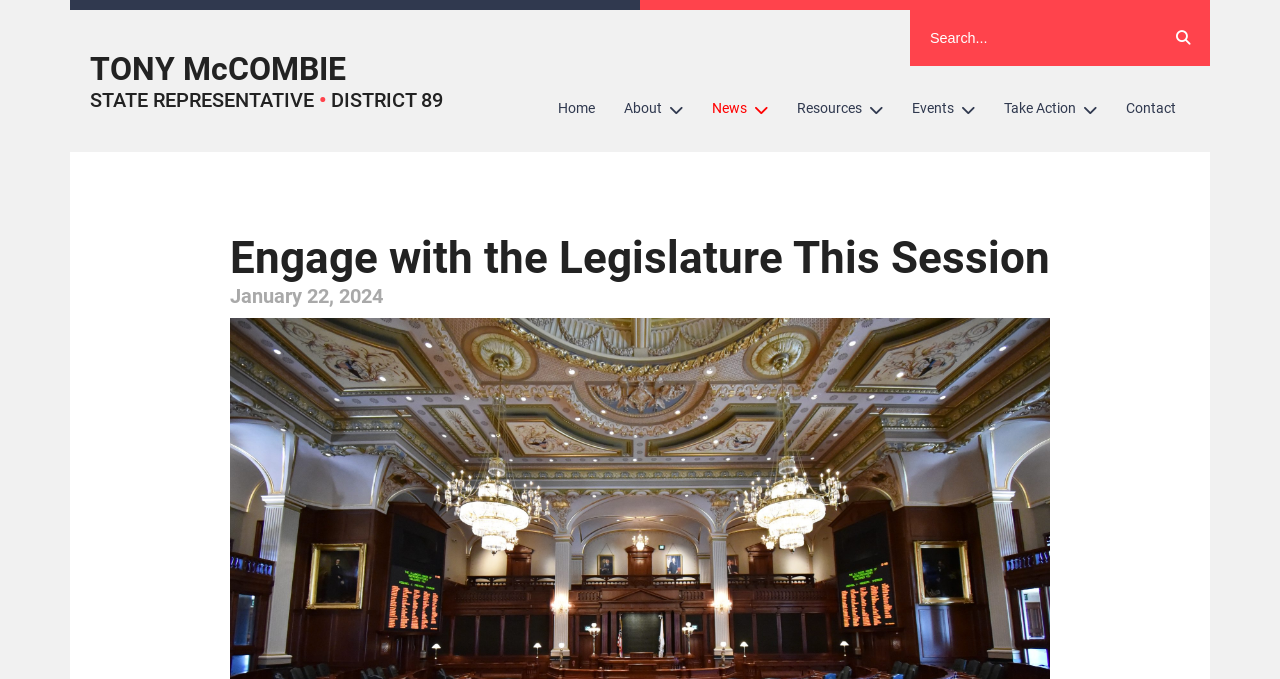How many navigation links are there?
Please provide a detailed answer to the question.

There are 7 navigation links at the top of the page, which are 'Home', 'About', 'News', 'Resources', 'Events', 'Take Action', and 'Contact'.